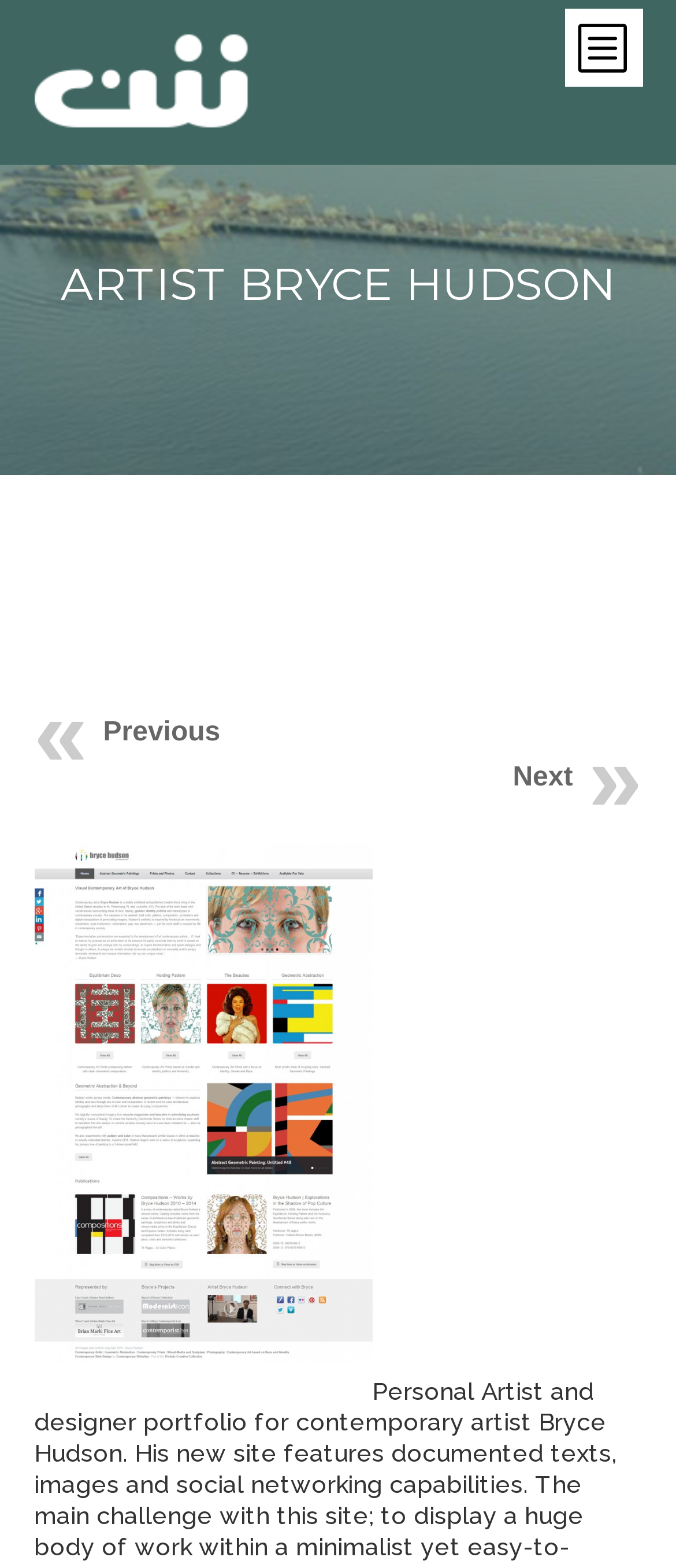What is the text color of the main heading?
Please answer using one word or phrase, based on the screenshot.

Unknown